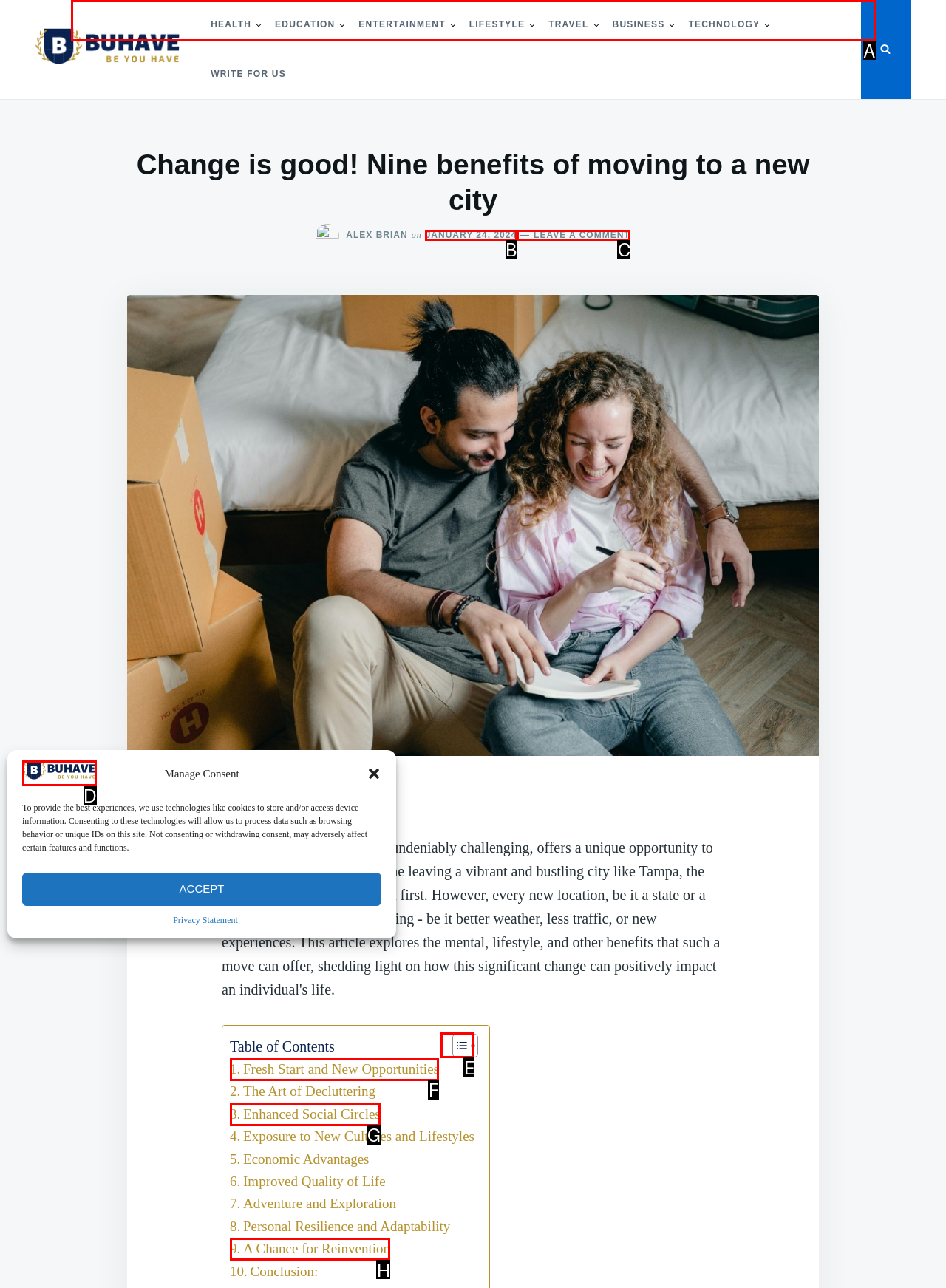Which option should I select to accomplish the task: Search for something? Respond with the corresponding letter from the given choices.

A